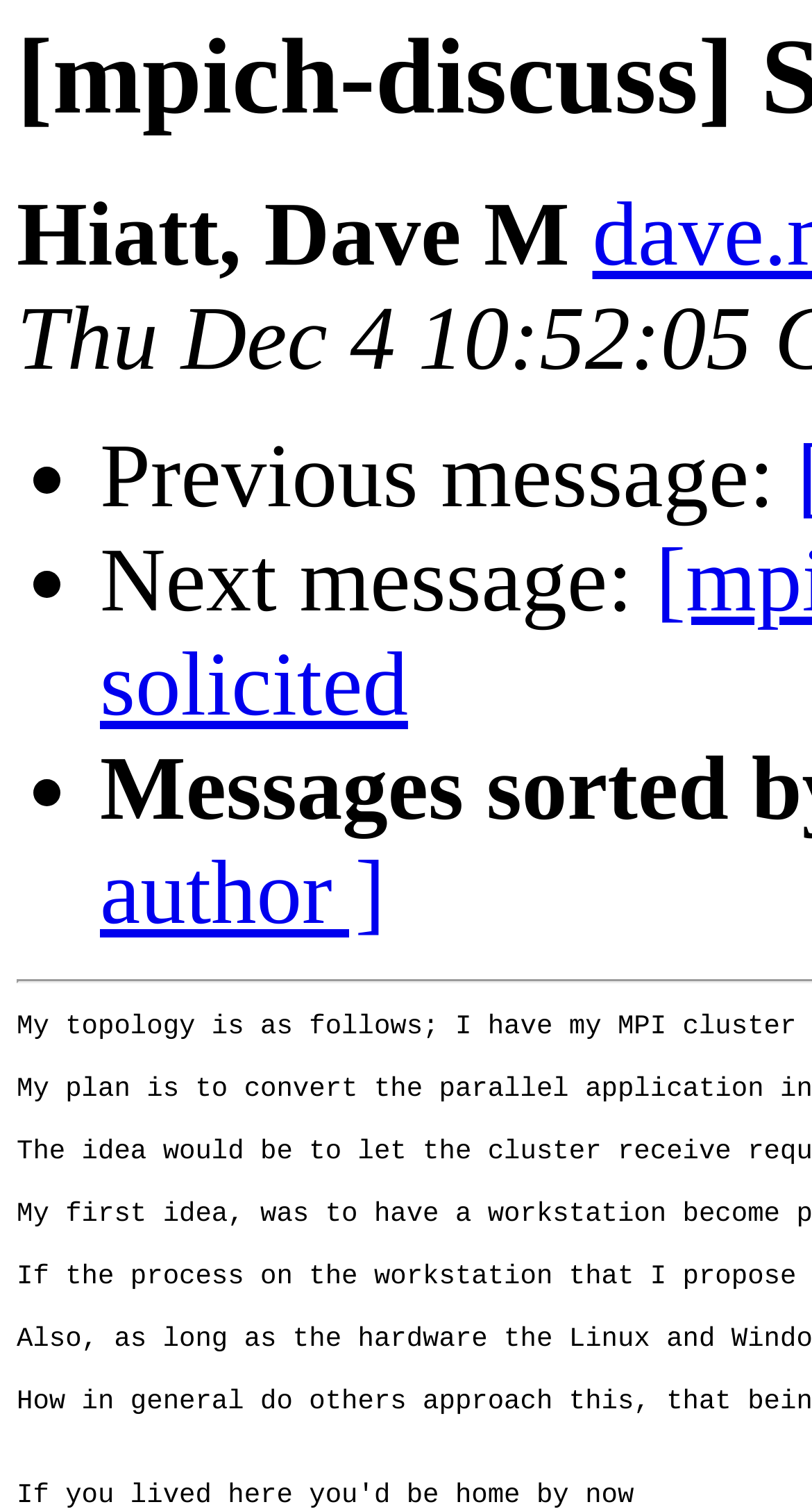Identify and provide the main heading of the webpage.

[mpich-discuss] Suggestions solicited